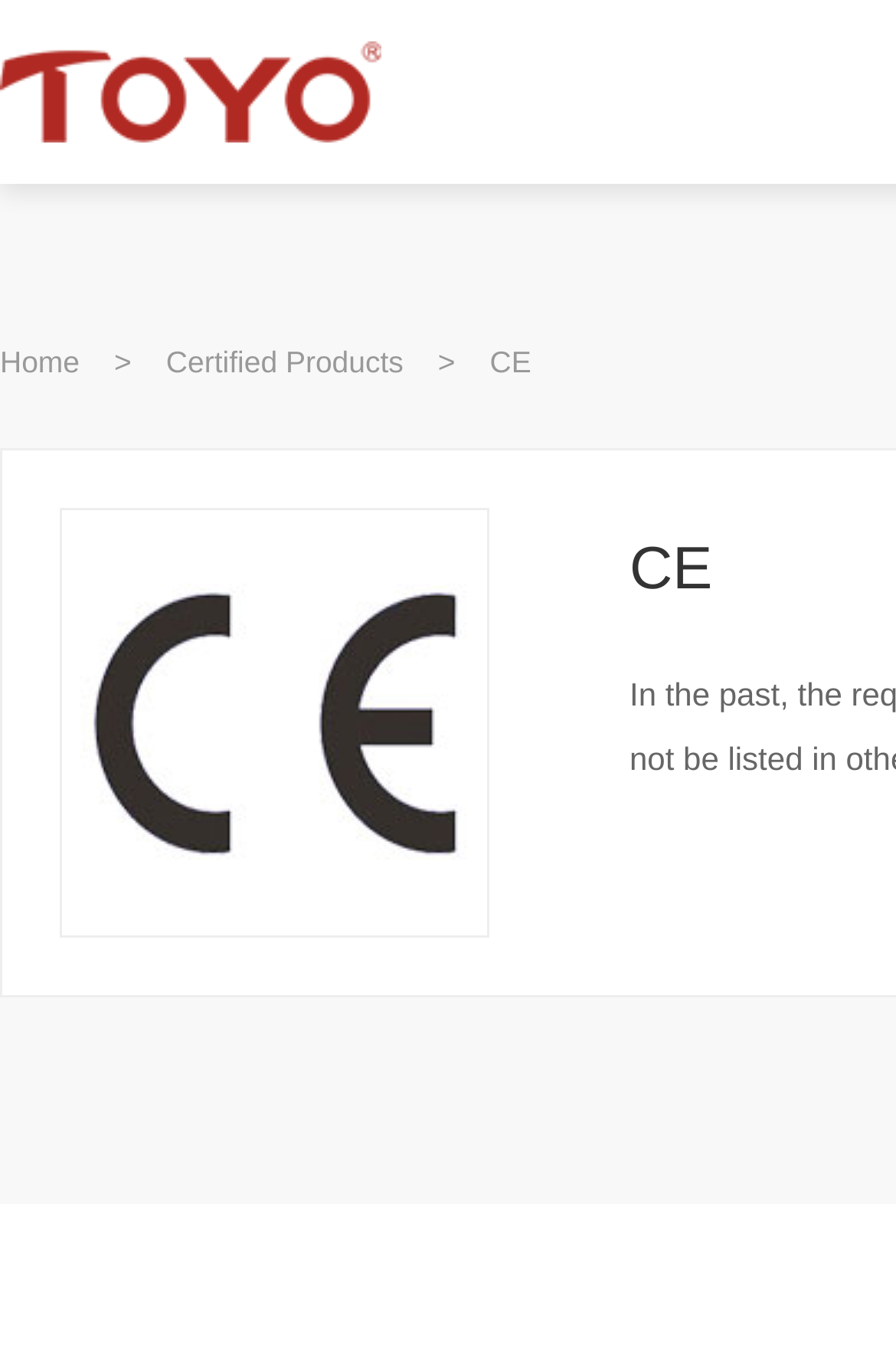What is the theme of the website?
From the image, respond using a single word or phrase.

Sanitary equipment